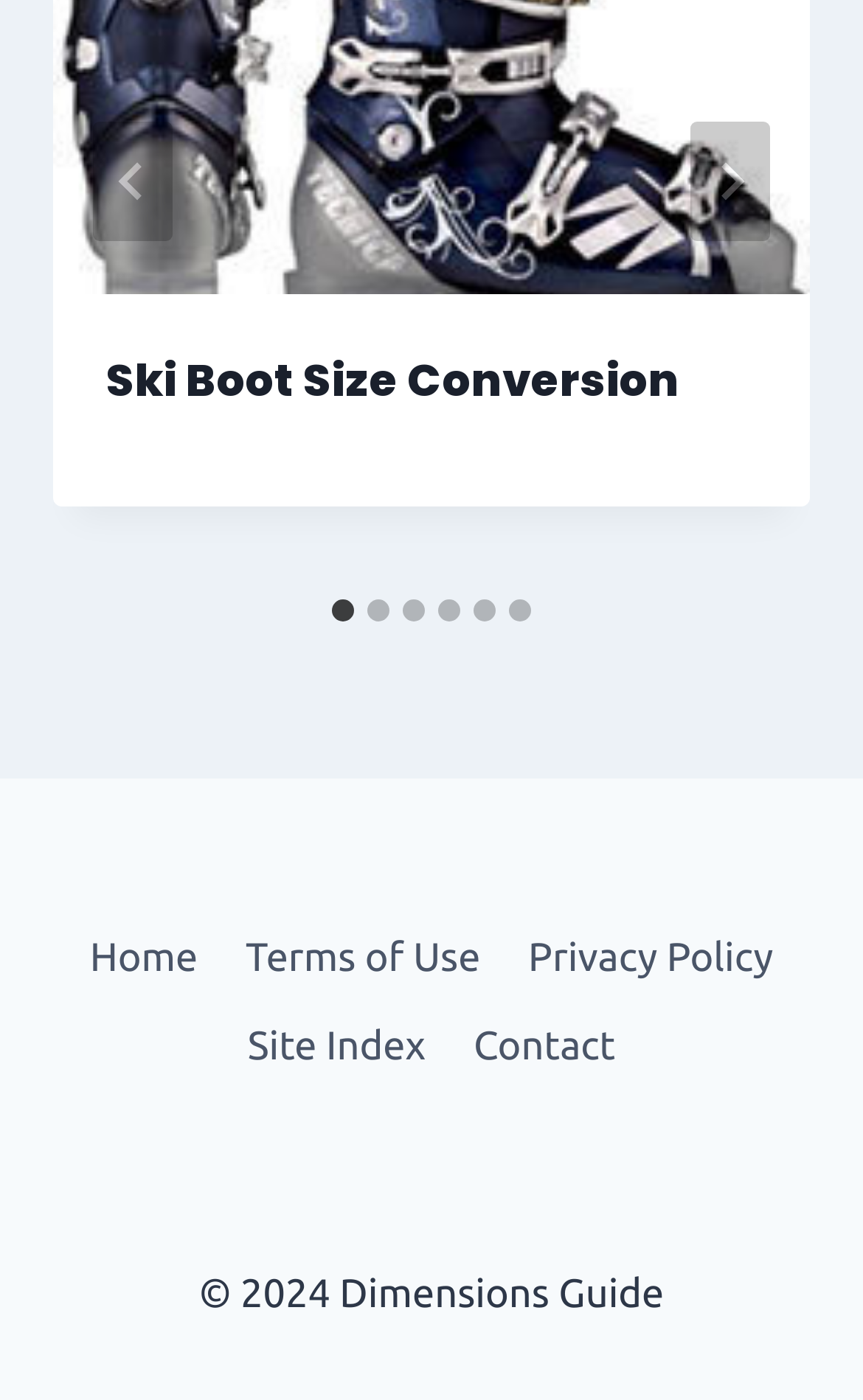Please mark the clickable region by giving the bounding box coordinates needed to complete this instruction: "View the terms of use".

[0.257, 0.654, 0.584, 0.716]